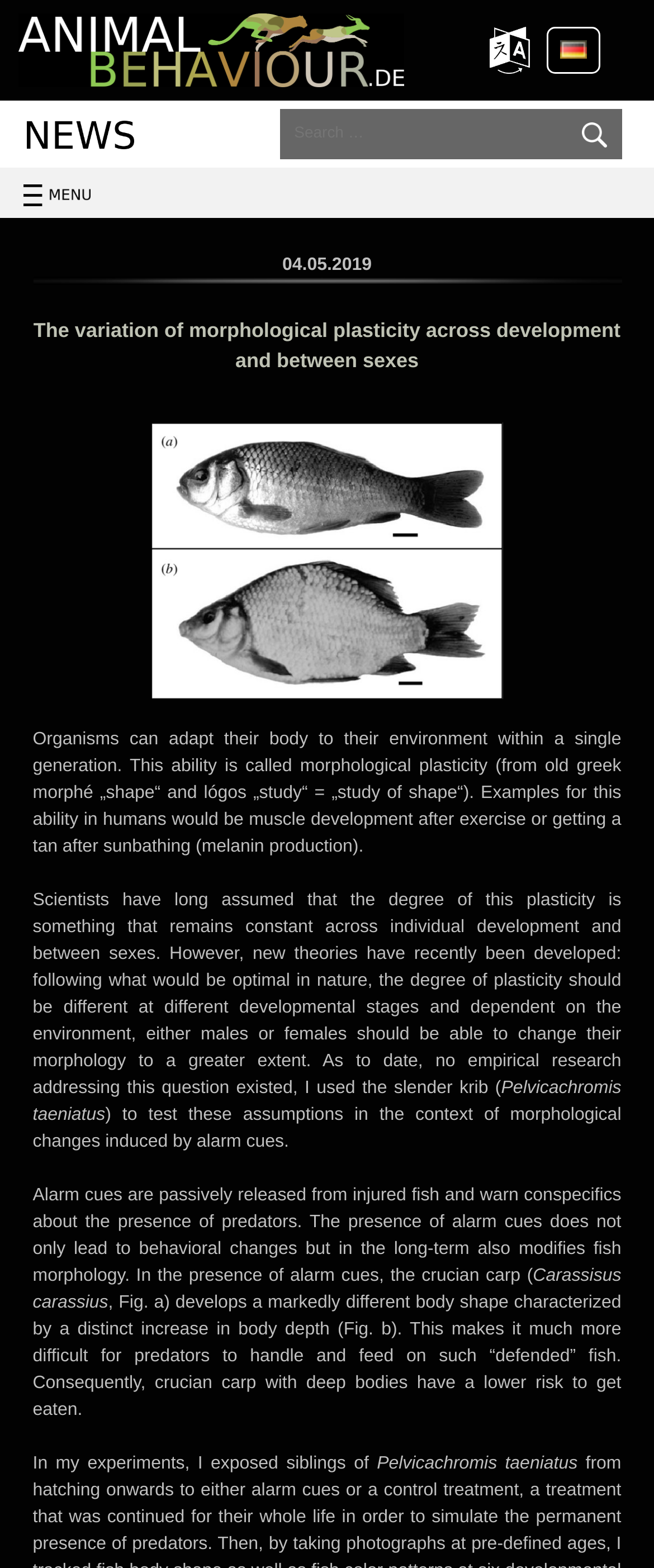What is the purpose of the search box?
Using the details shown in the screenshot, provide a comprehensive answer to the question.

The purpose of the search box is to search for specific content on the webpage, as indicated by the static text 'Search for:' next to the search box.